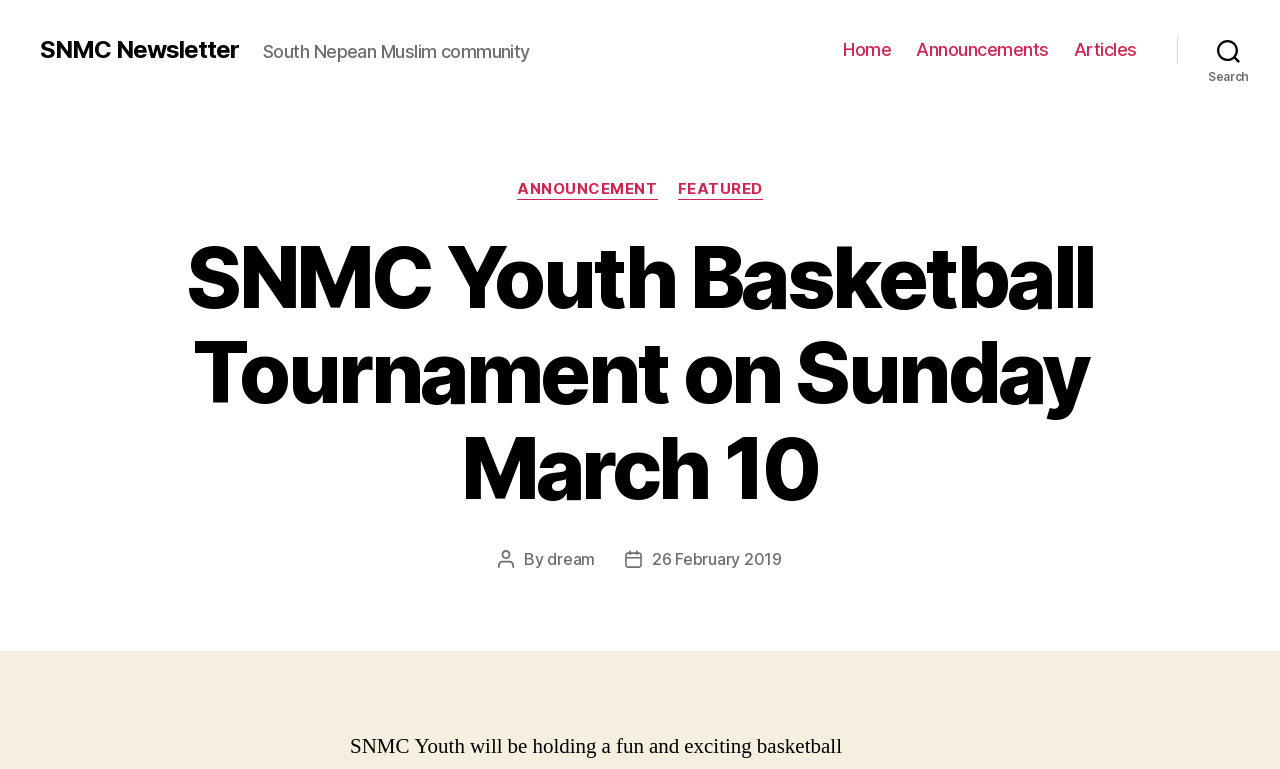What is the date of the post?
Please use the image to provide an in-depth answer to the question.

I found the answer by looking at the link element with the content '26 February 2019' which is located below the heading 'SNMC Youth Basketball Tournament on Sunday March 10'.